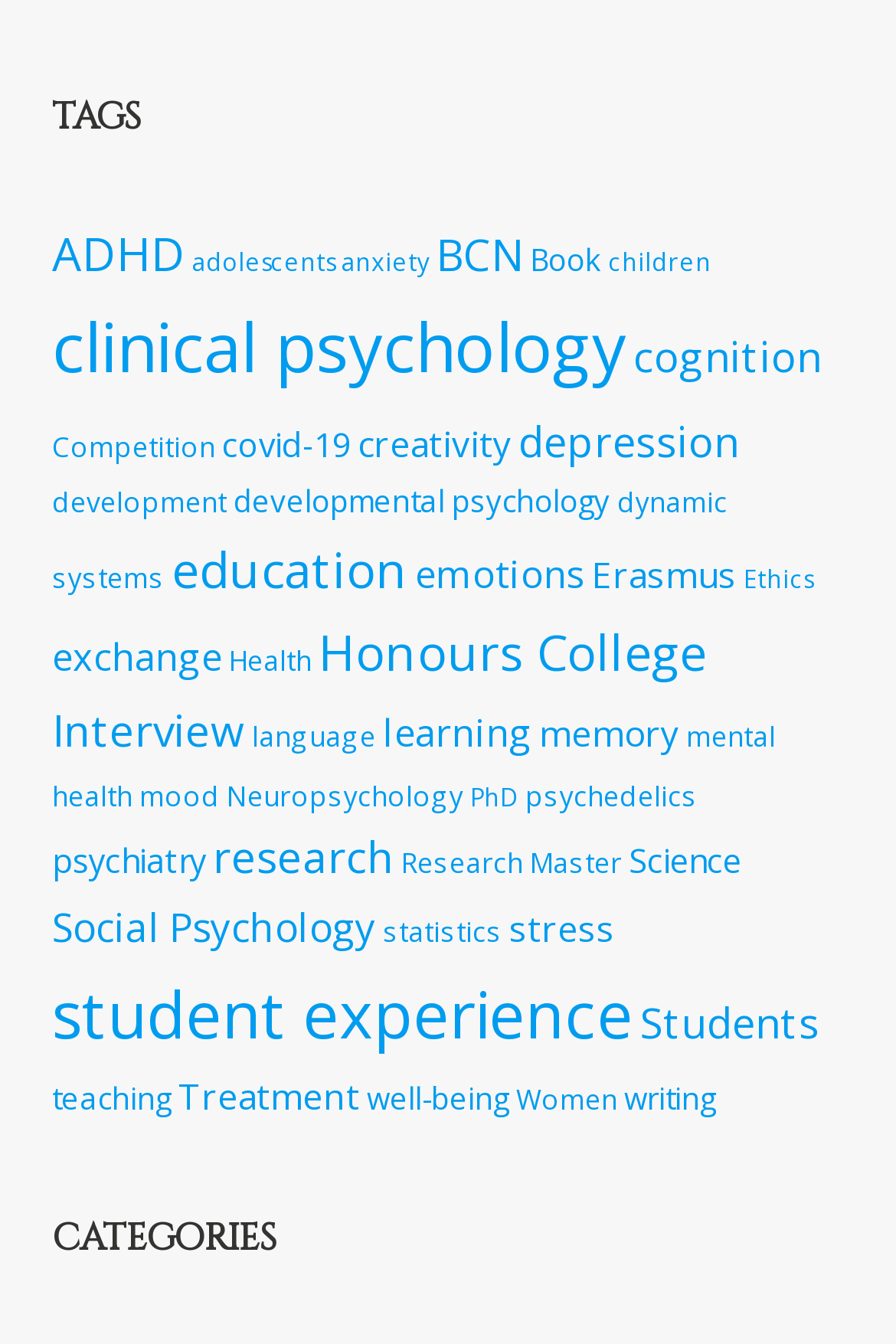Give a one-word or phrase response to the following question: What is the category with the most items?

student experience